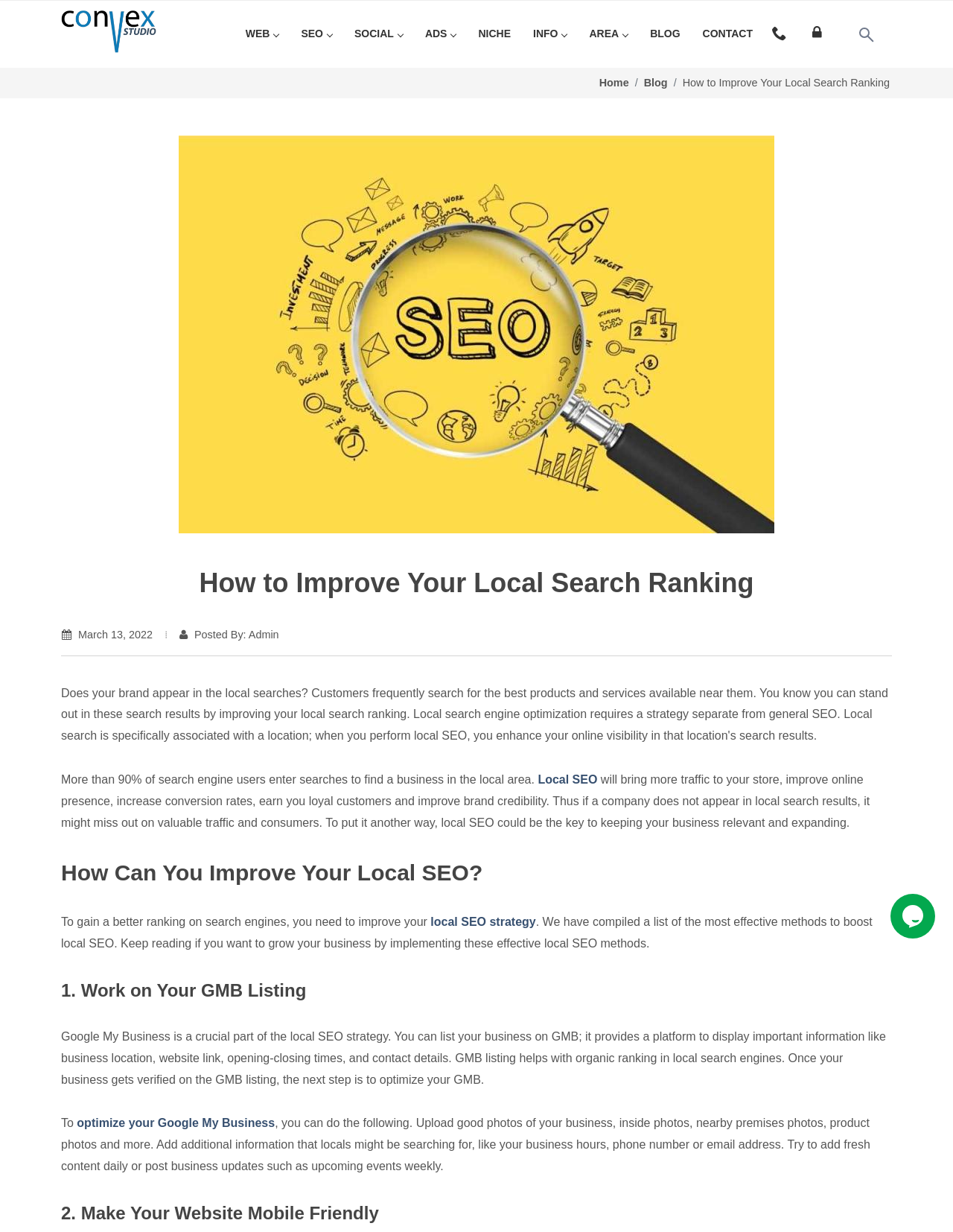Could you locate the bounding box coordinates for the section that should be clicked to accomplish this task: "Click the 'optimize your Google My Business' link".

[0.081, 0.907, 0.288, 0.917]